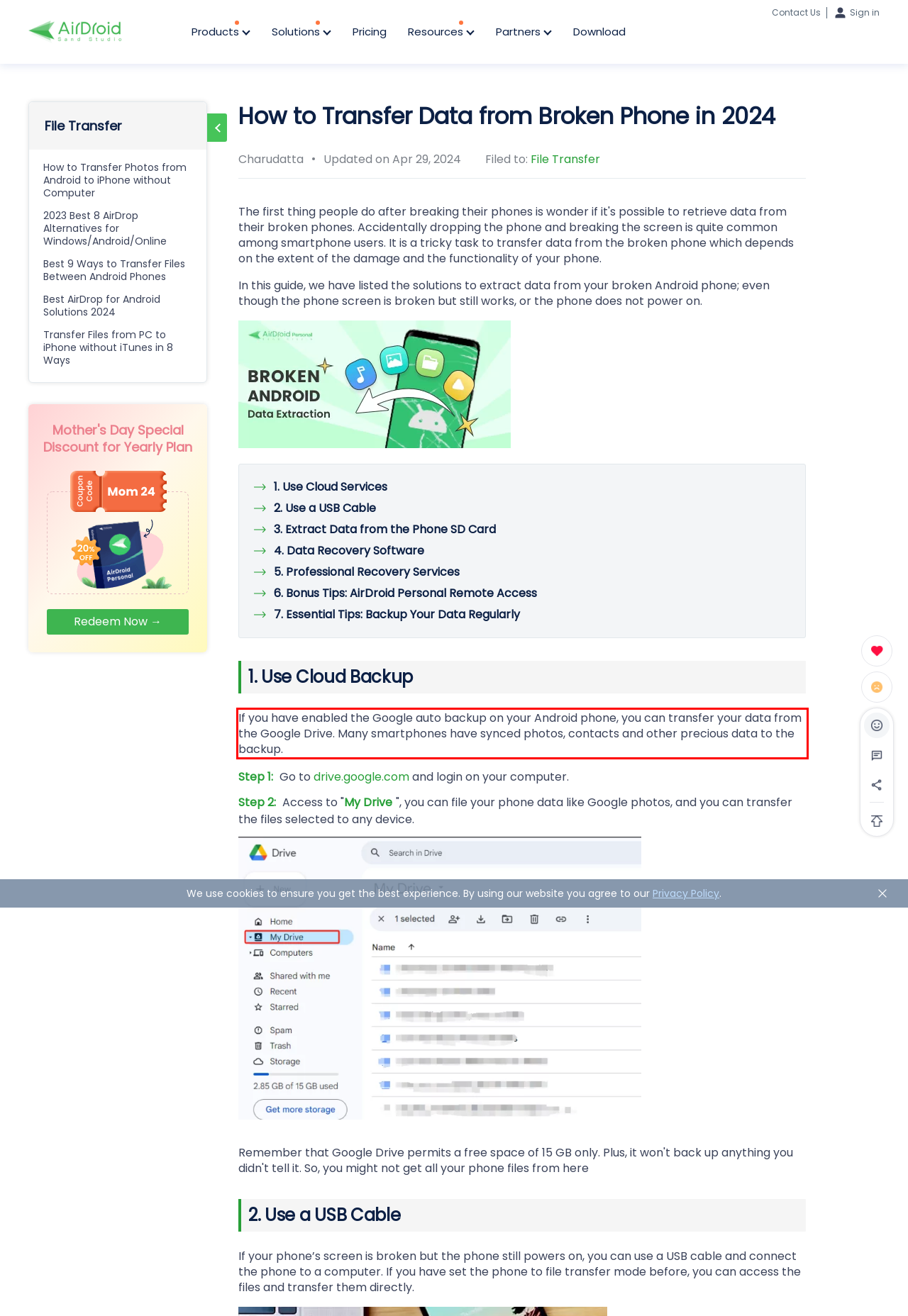Examine the screenshot of the webpage, locate the red bounding box, and perform OCR to extract the text contained within it.

If you have enabled the Google auto backup on your Android phone, you can transfer your data from the Google Drive. Many smartphones have synced photos, contacts and other precious data to the backup.